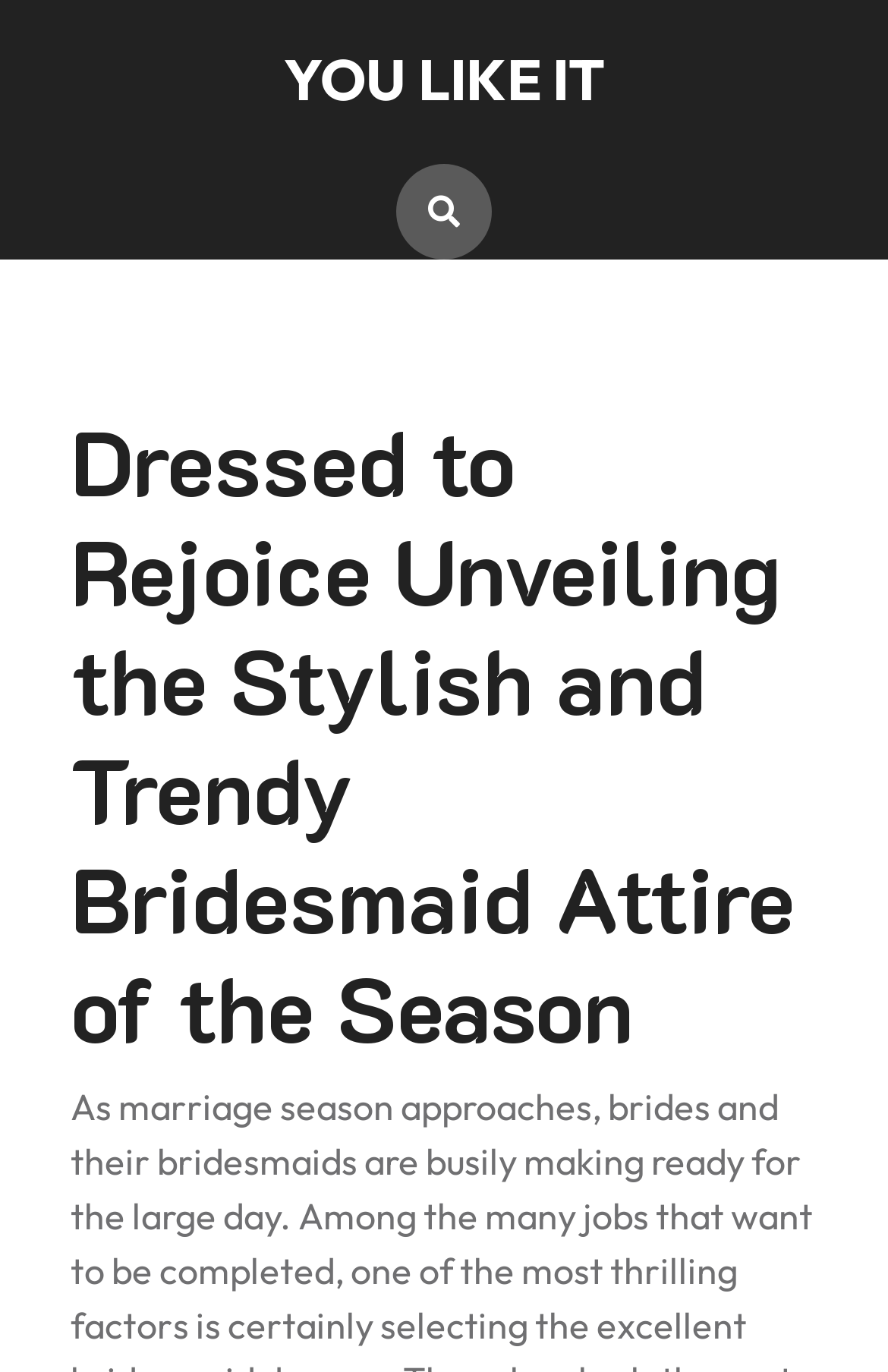Please determine the heading text of this webpage.

Dressed to Rejoice Unveiling the Stylish and Trendy Bridesmaid Attire of the Season